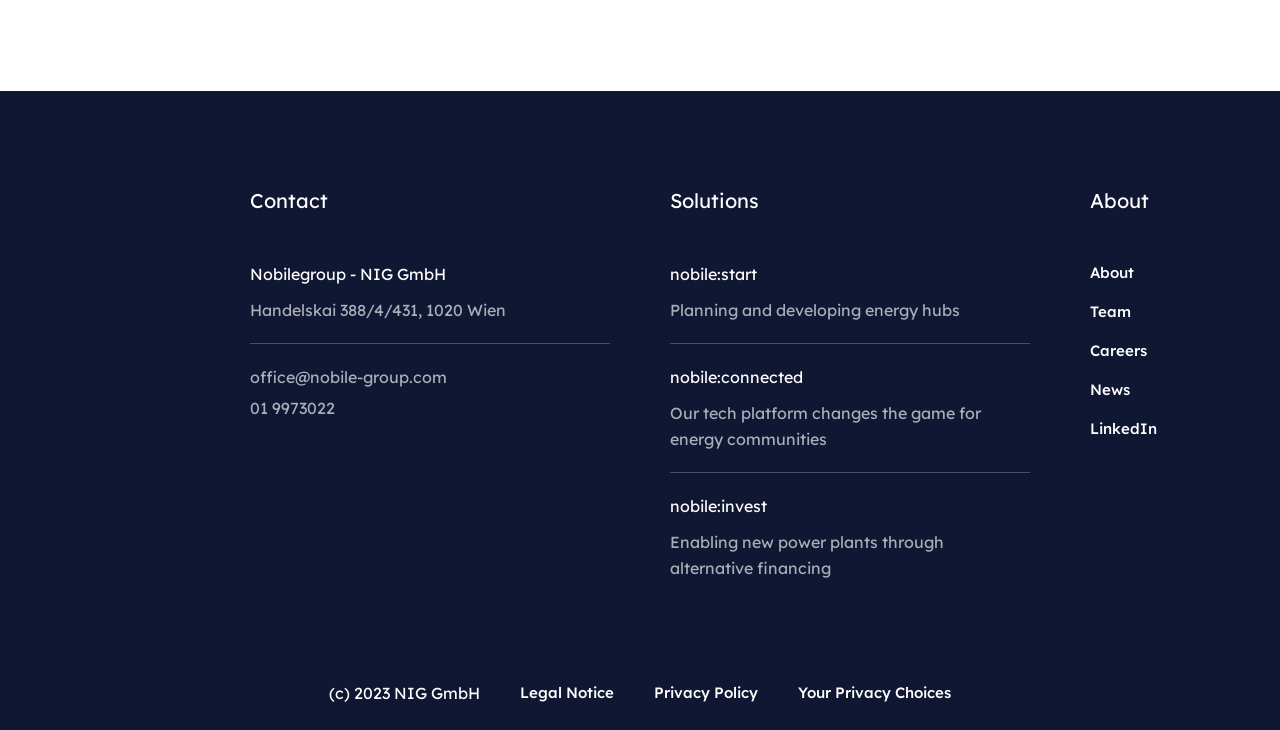How many buttons are there in the About section?
Respond to the question with a well-detailed and thorough answer.

I counted the number of button elements in the About section, which are 'About', 'Team', 'Careers', and 'News', and found that there are 4 buttons.